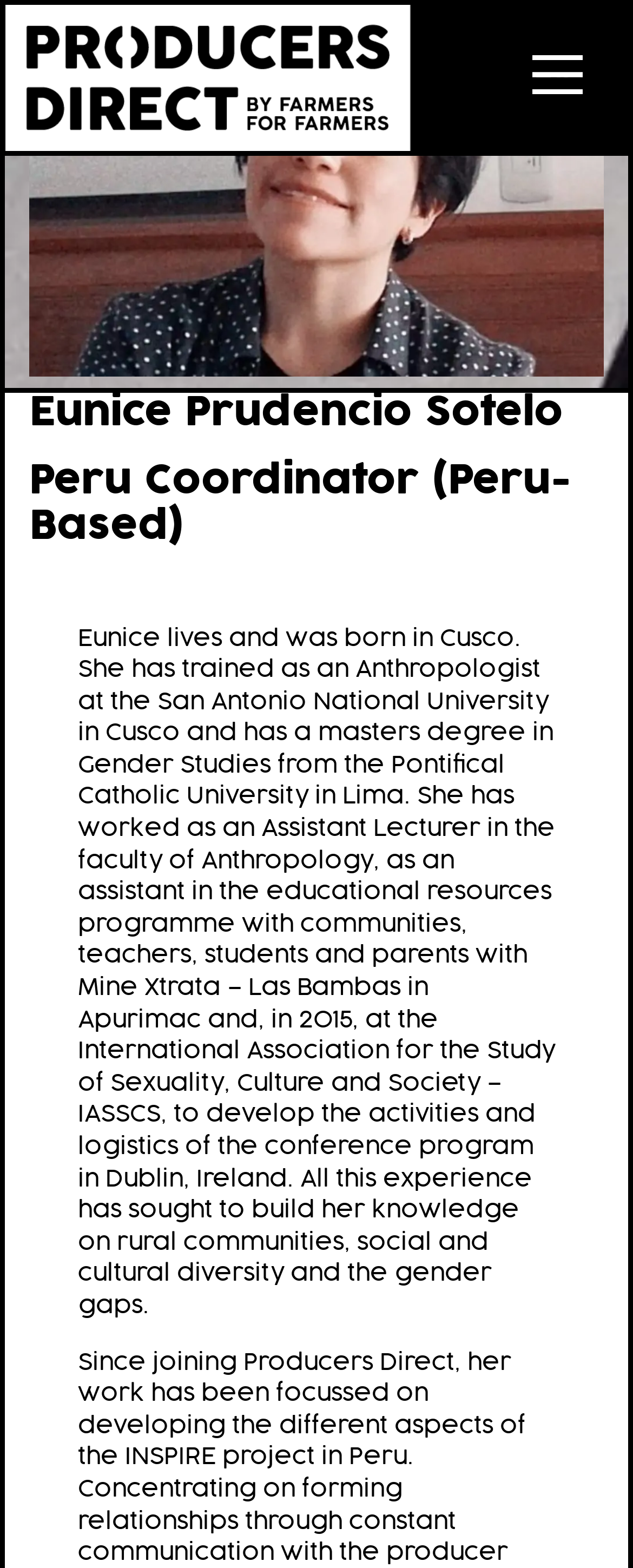Please find the bounding box for the following UI element description. Provide the coordinates in (top-left x, top-left y, bottom-right x, bottom-right y) format, with values between 0 and 1: Open Menu

[0.841, 0.035, 0.915, 0.06]